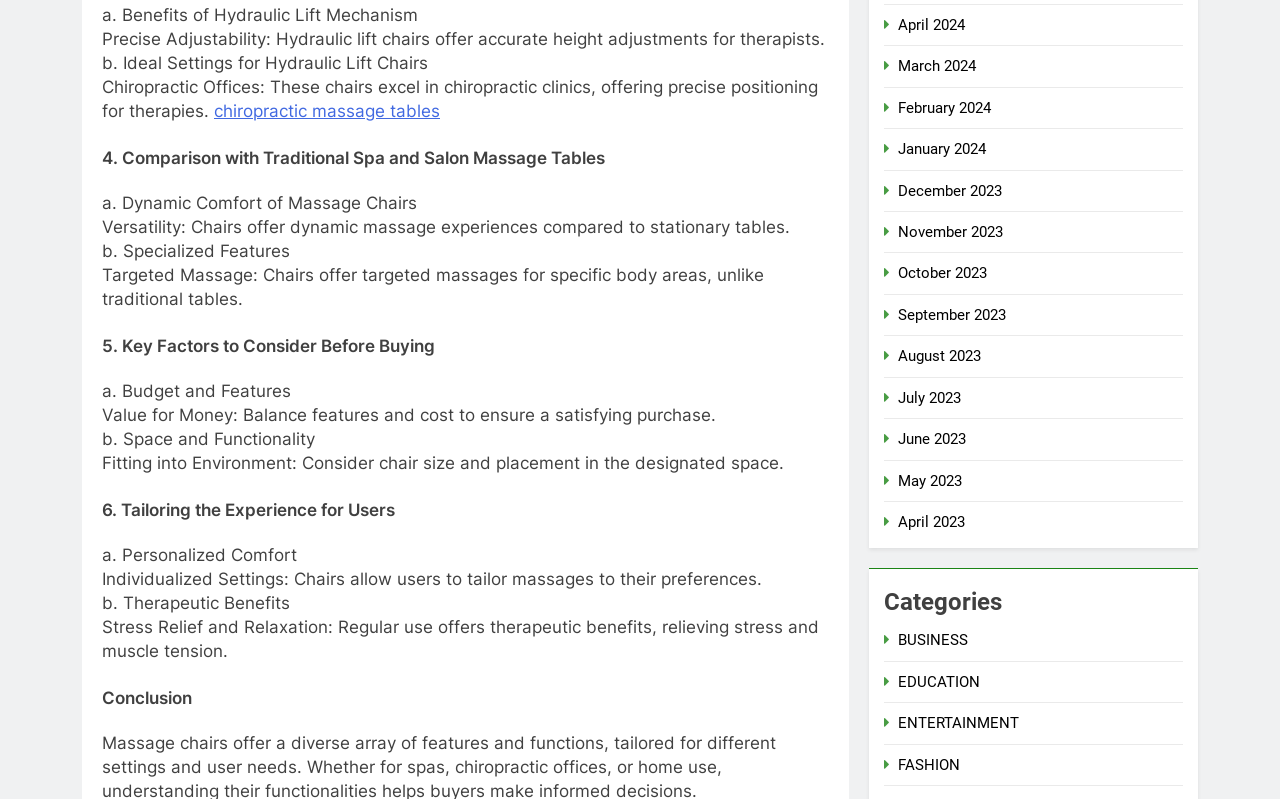What type of content is categorized under 'BUSINESS'?
Look at the screenshot and respond with one word or a short phrase.

Unknown